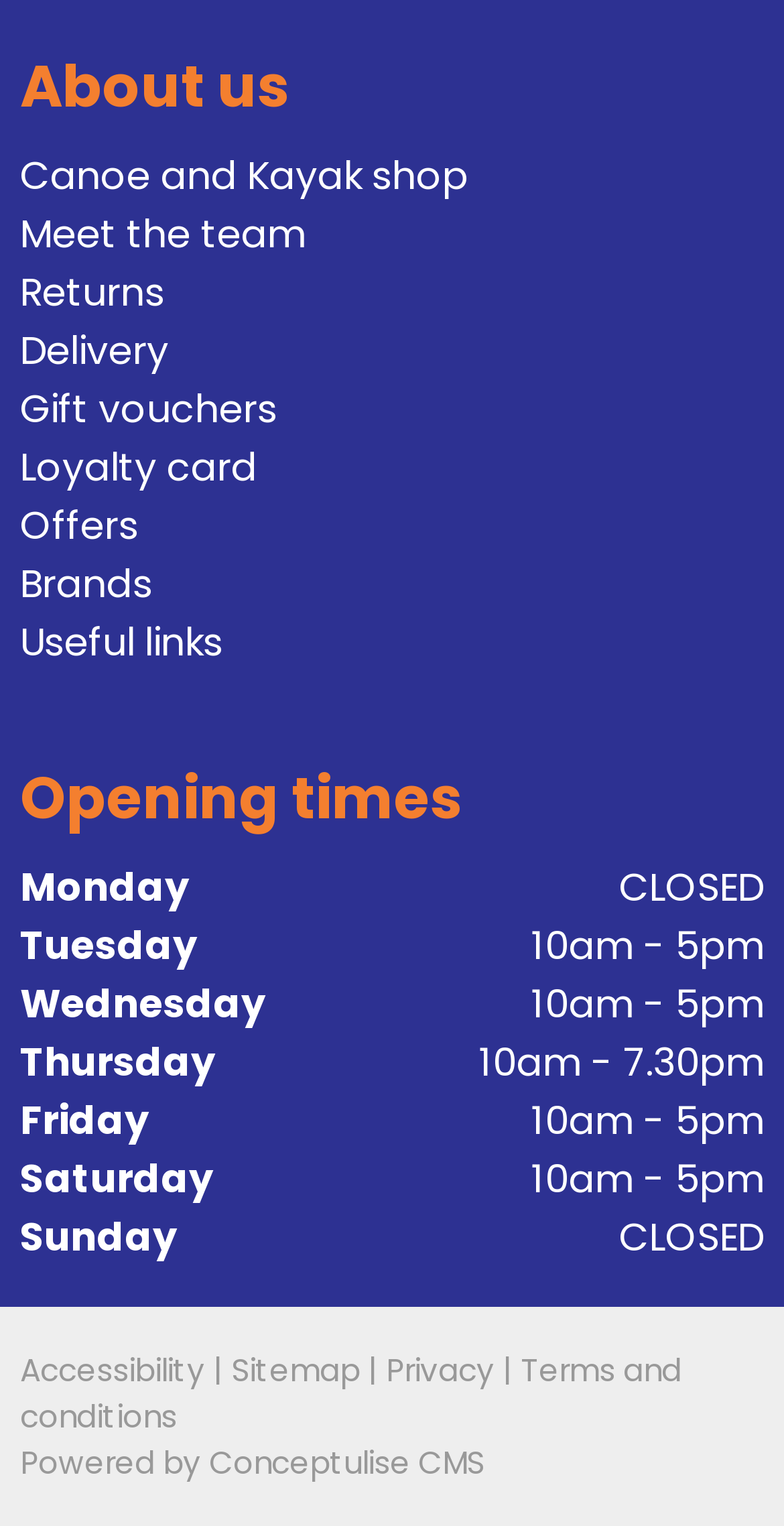Identify the bounding box for the UI element that is described as follows: "Useful links".

[0.026, 0.395, 0.285, 0.431]